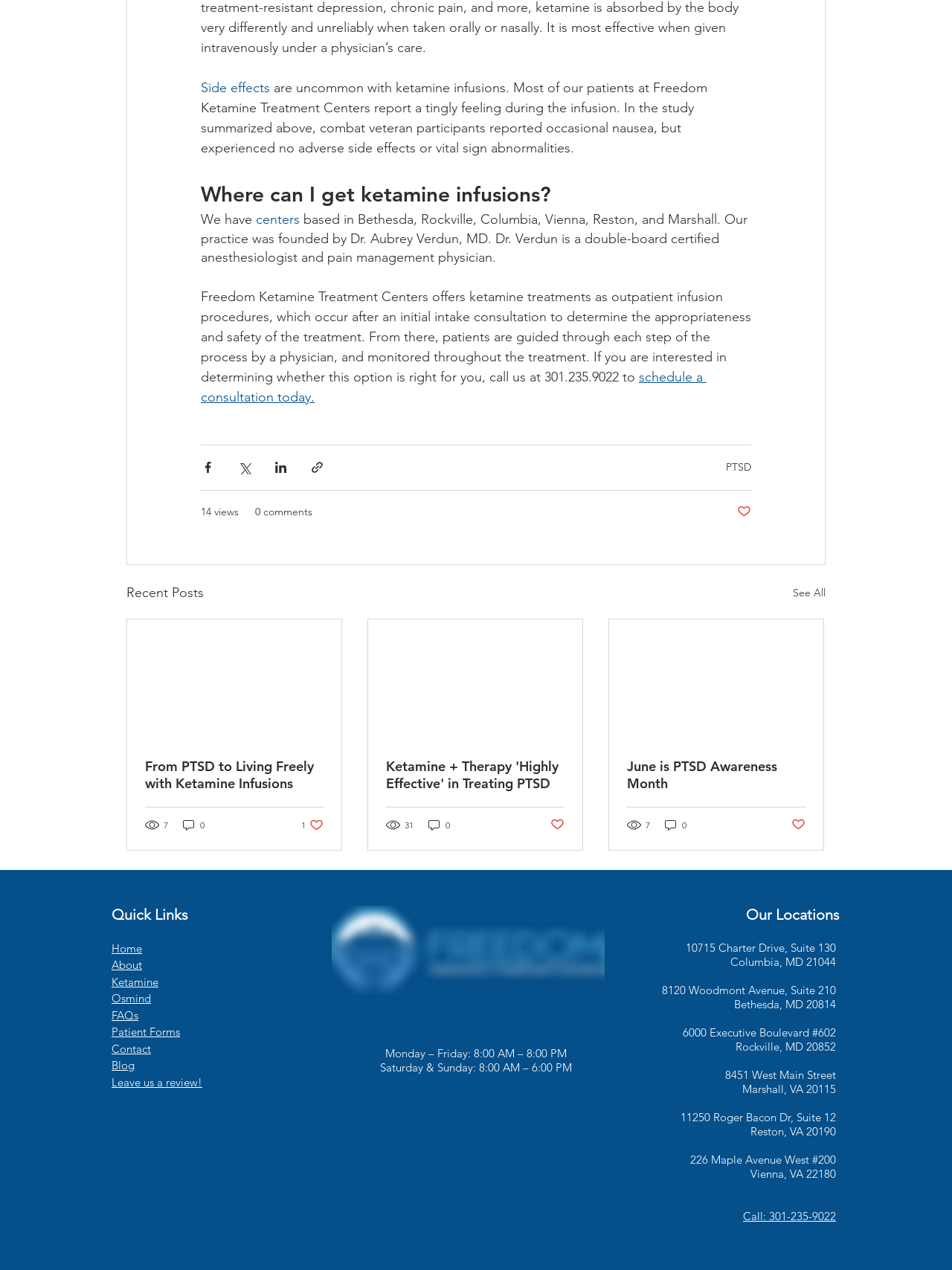Identify the bounding box coordinates of the element to click to follow this instruction: 'Contact for ticket enquiries'. Ensure the coordinates are four float values between 0 and 1, provided as [left, top, right, bottom].

None